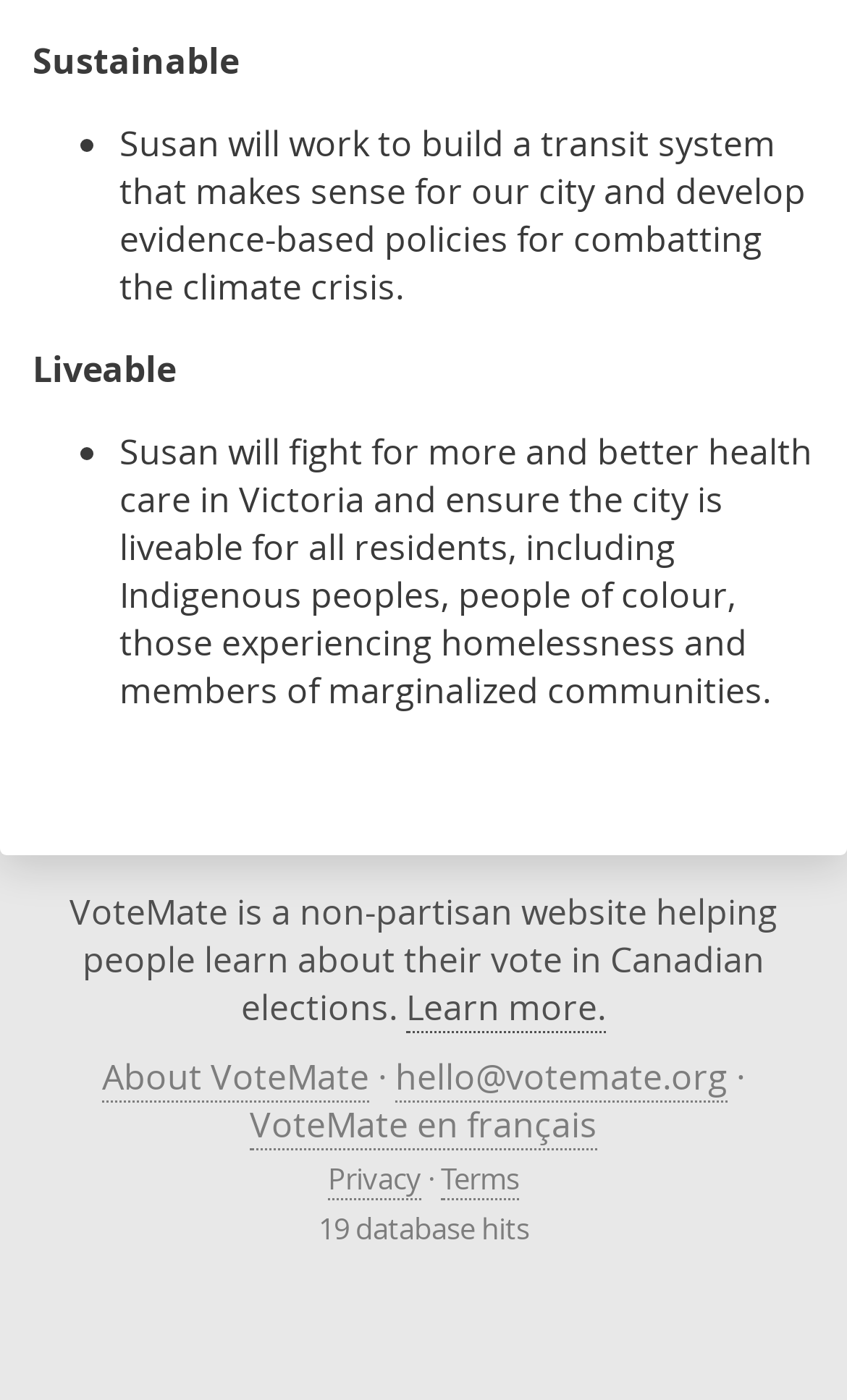How many database hits are there?
From the details in the image, provide a complete and detailed answer to the question.

The StaticText element with the text '19 database hits' directly provides the answer to this question.